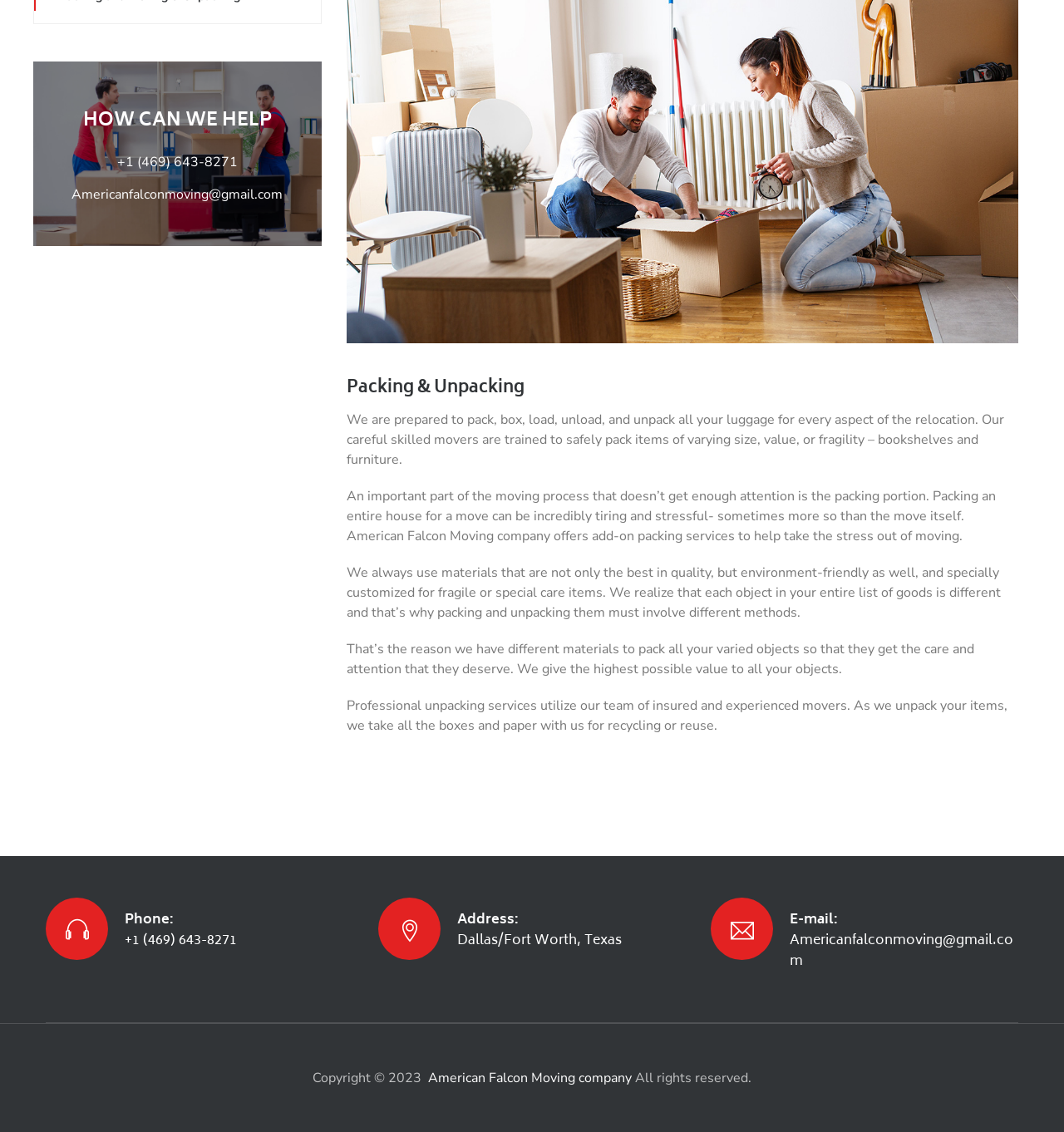Find the bounding box coordinates for the UI element whose description is: "American Falcon Moving company". The coordinates should be four float numbers between 0 and 1, in the format [left, top, right, bottom].

[0.402, 0.945, 0.594, 0.961]